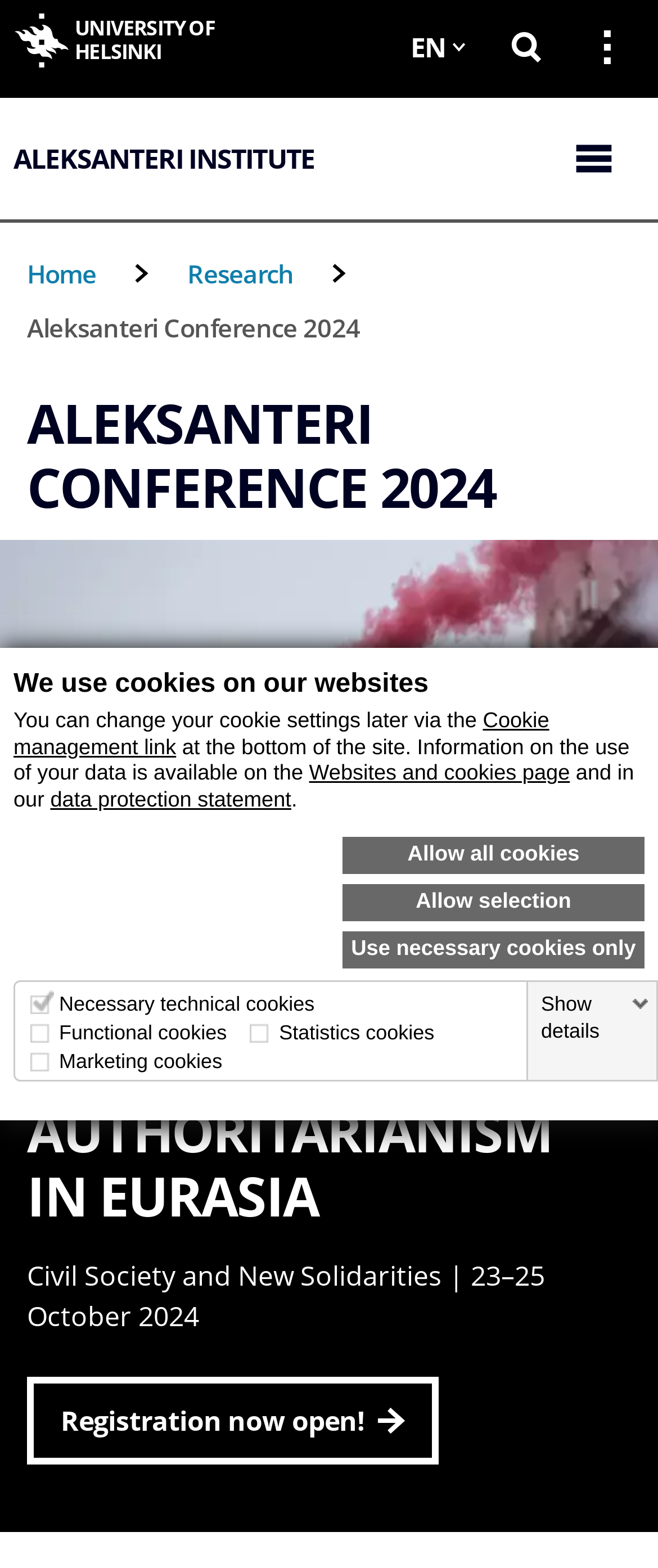Provide a comprehensive caption for the webpage.

The webpage is about the Aleksanteri Conference 2024, which is one of the largest annual conferences of Russian and Eastern European Studies in the world. The conference is arranged in Helsinki in late October and stretches over several days.

At the top of the page, there is a dialog box with a heading "We use cookies on our websites" and a description about the use of cookies on the website. Below this dialog box, there are three links: "Allow all cookies", "Allow selection", and "Use necessary cookies only". 

On the left side of the page, there is a navigation menu with links to the university's main page, the Aleksanteri Institute, and a breadcrumb navigation with links to the home page, research, and the Aleksanteri Conference 2024.

The main content of the page is divided into two sections. The first section has a heading "ALEKSANTERI CONFERENCE 2024" and a subheading "RESISTING AUTHORITARIANISM IN EURASIA". Below this, there is a description of the conference, including the dates "23–25 October 2024" and a theme "Civil Society and New Solidarities". 

The second section has a call-to-action link "Registration now open!" which is likely a prominent feature on the page. There are no images on the page.